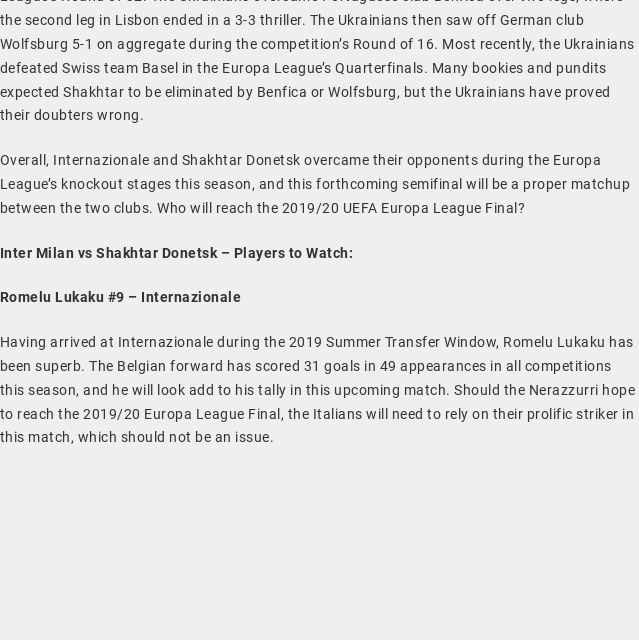Consider the image and give a detailed and elaborate answer to the question: 
How many goals has Romelu Lukaku scored in 49 appearances?

According to the caption, Romelu Lukaku has excelled since joining Internazionale, scoring an impressive 31 goals in 49 appearances across all competitions.